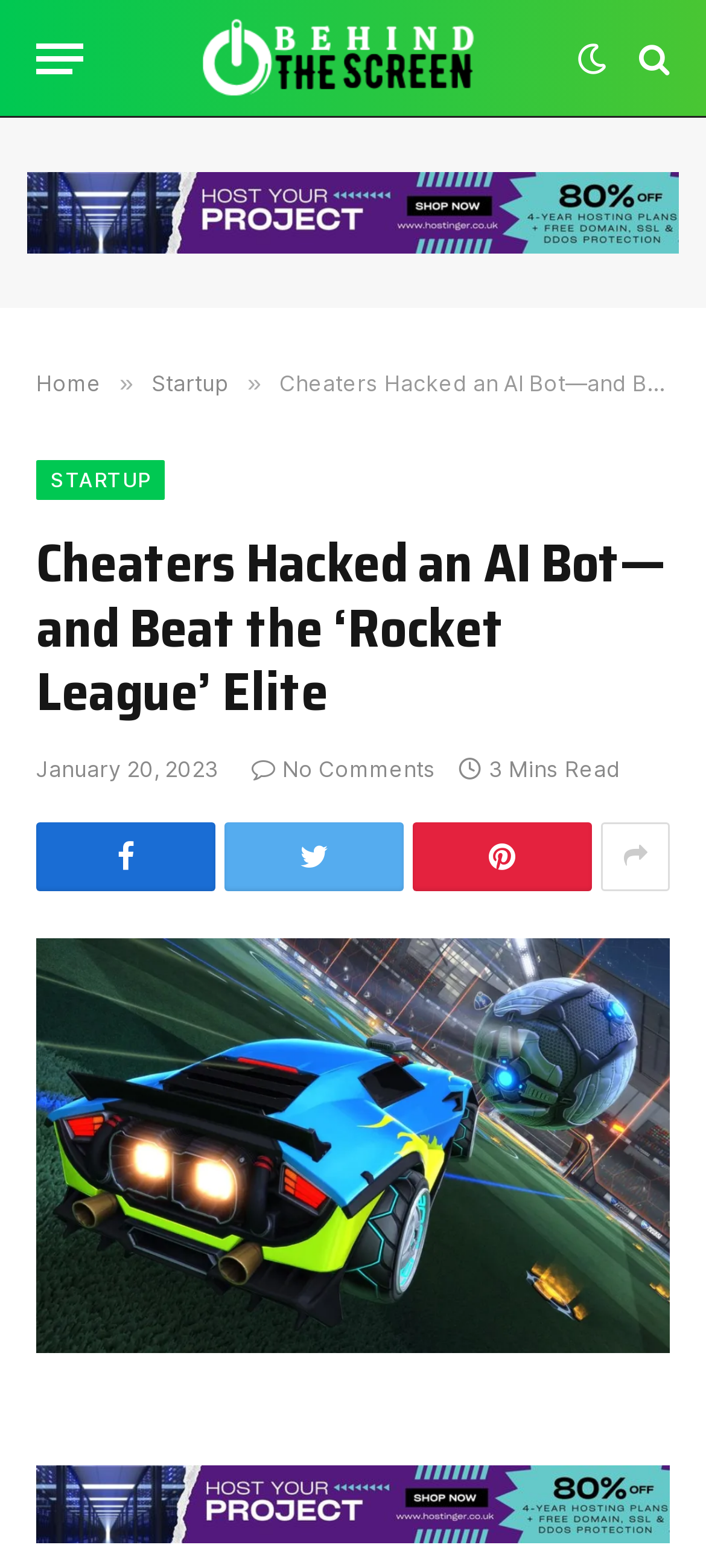Pinpoint the bounding box coordinates of the clickable element to carry out the following instruction: "Go to 'Home' page."

[0.051, 0.235, 0.144, 0.252]